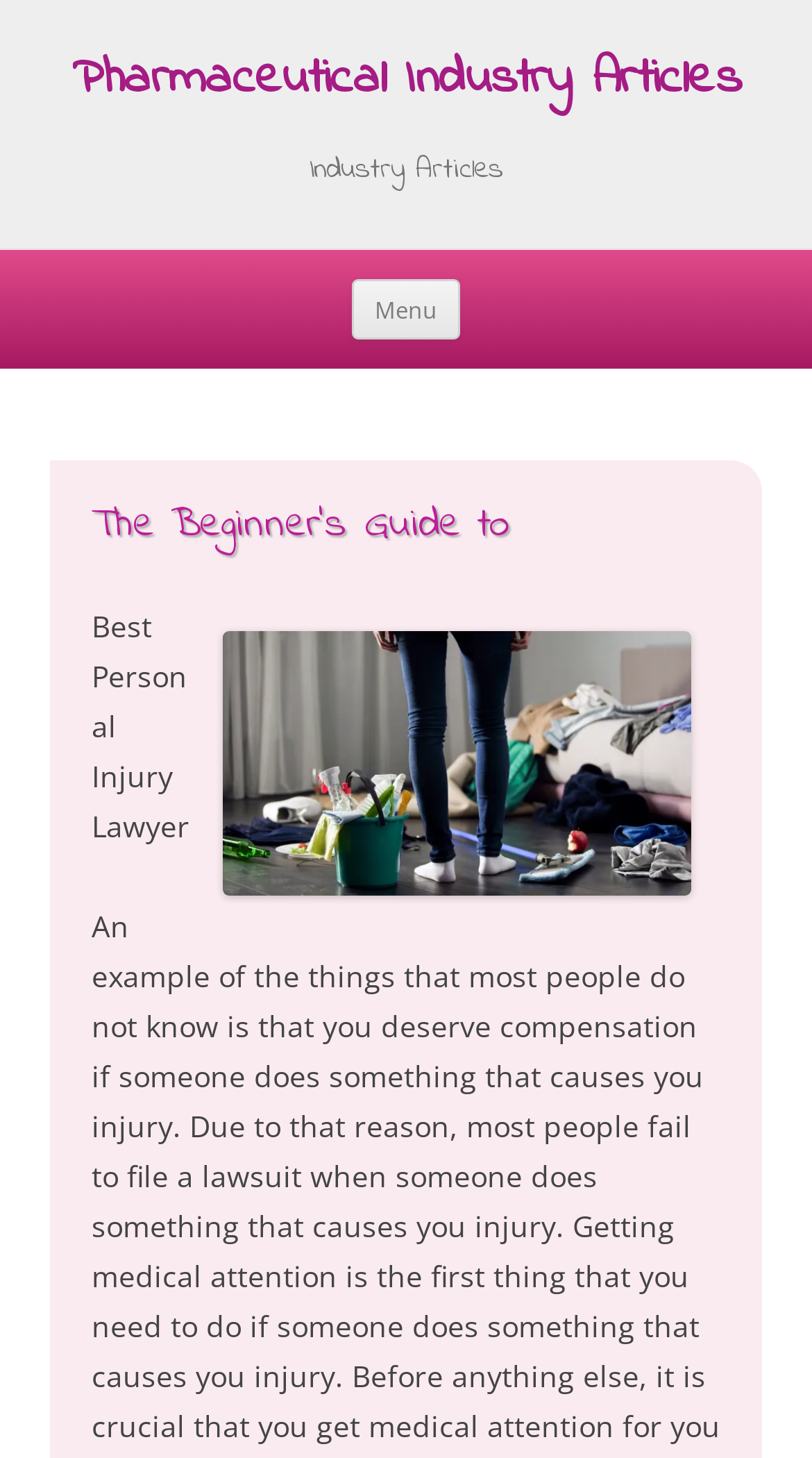What is the content of the image on the webpage?
Based on the image, give a one-word or short phrase answer.

Unknown